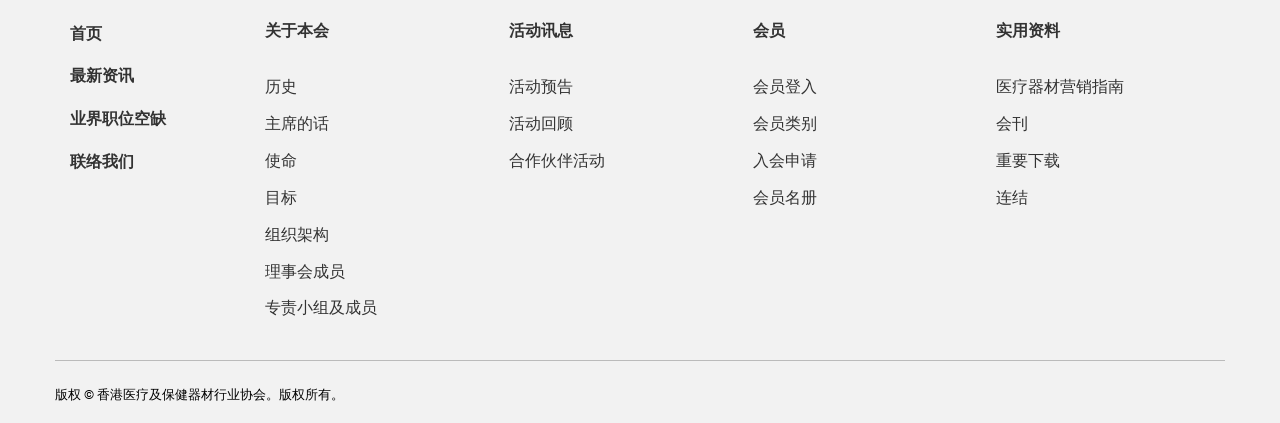What is the purpose of the '实用资料' section?
Provide an in-depth answer to the question, covering all aspects.

The '实用资料' (Resources) section has links to '医疗器材营销指南' (Medical Device Sales Guide), '会刊' (Newsletter), and '重要下载' (Important Downloads). This suggests that the purpose of this section is to provide useful resources and information to visitors.